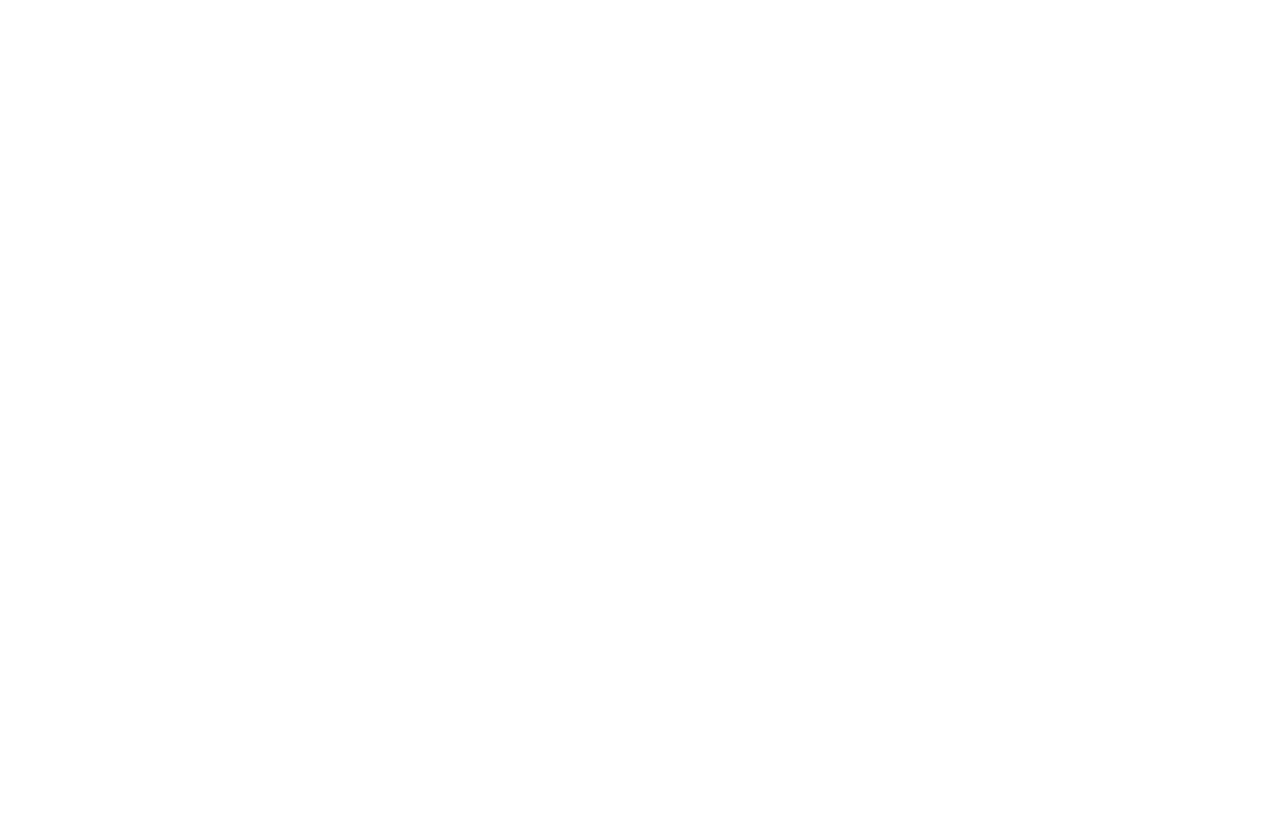What is the profession of the team mentioned in the testimonial?
Answer the question with a single word or phrase, referring to the image.

Wedding photographers